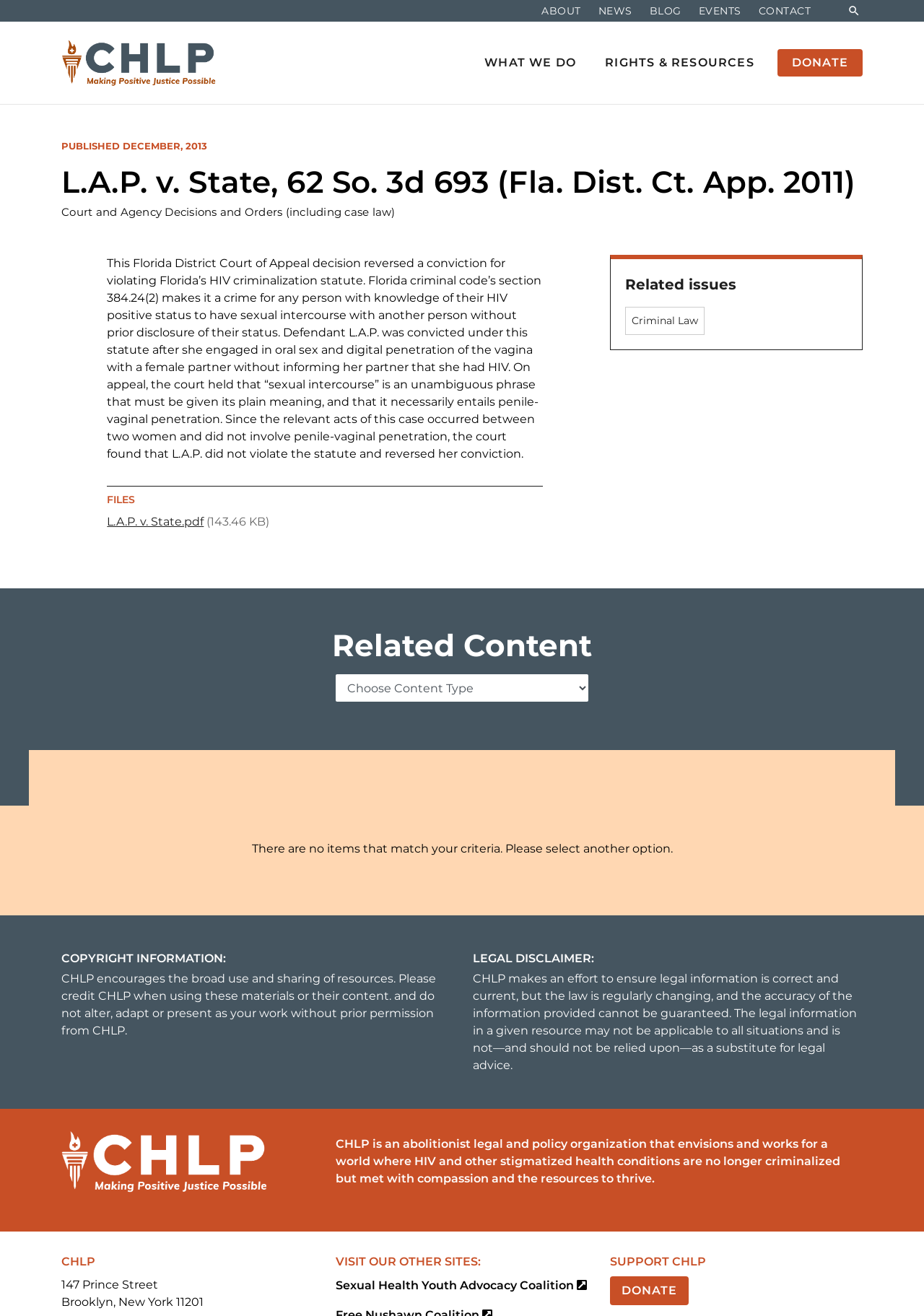Kindly determine the bounding box coordinates of the area that needs to be clicked to fulfill this instruction: "Click the 'ABOUT' link".

[0.586, 0.001, 0.629, 0.016]